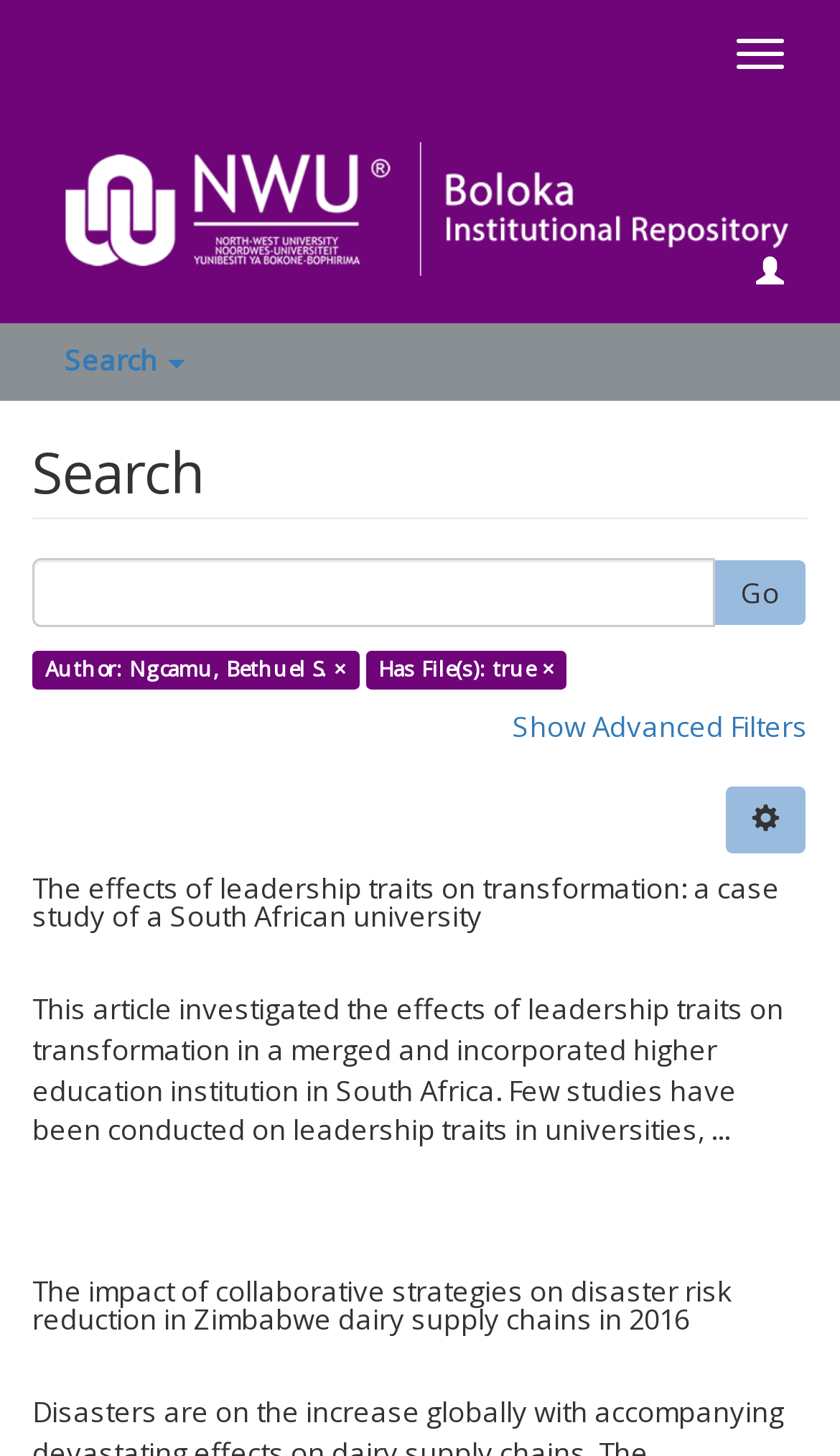Using details from the image, please answer the following question comprehensively:
What is the function of the button with the text 'Go'?

The button with the text 'Go' is located next to the textbox, which suggests that it is related to submitting the search query. Its function is to submit the search query when clicked.